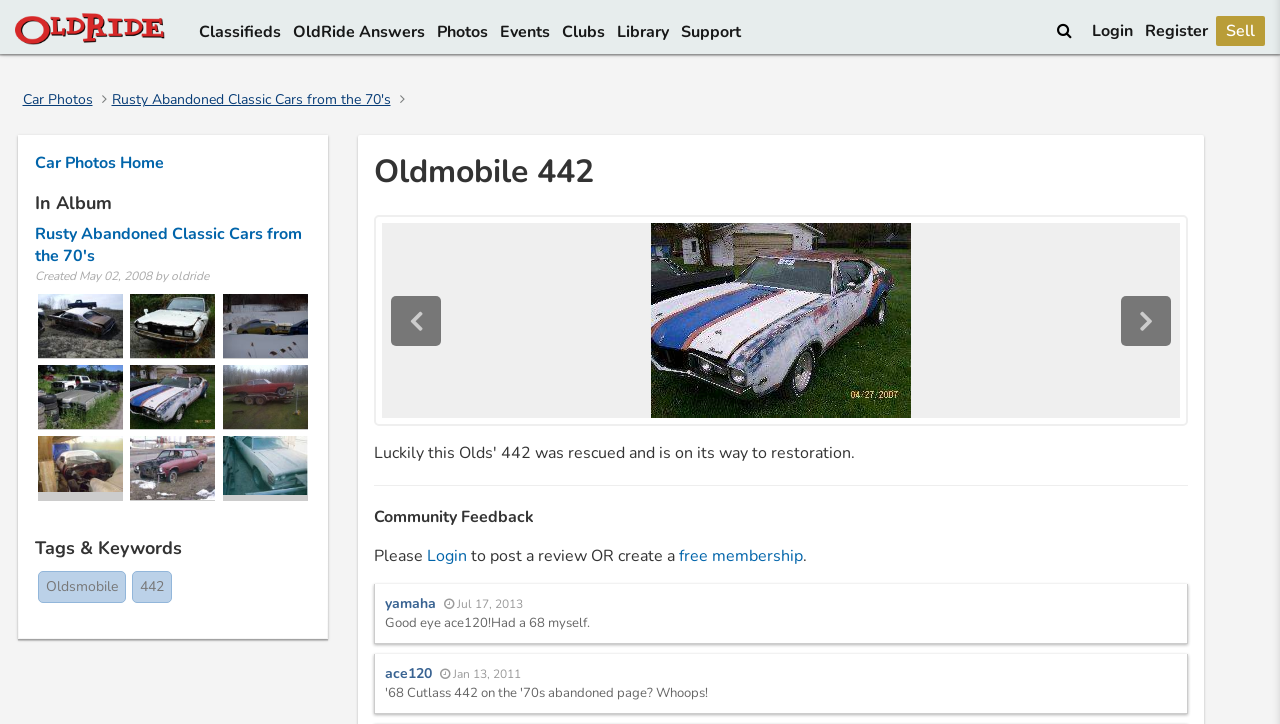Given the element description Ara The Star Engineer, specify the bounding box coordinates of the corresponding UI element in the format (top-left x, top-left y, bottom-right x, bottom-right y). All values must be between 0 and 1.

None